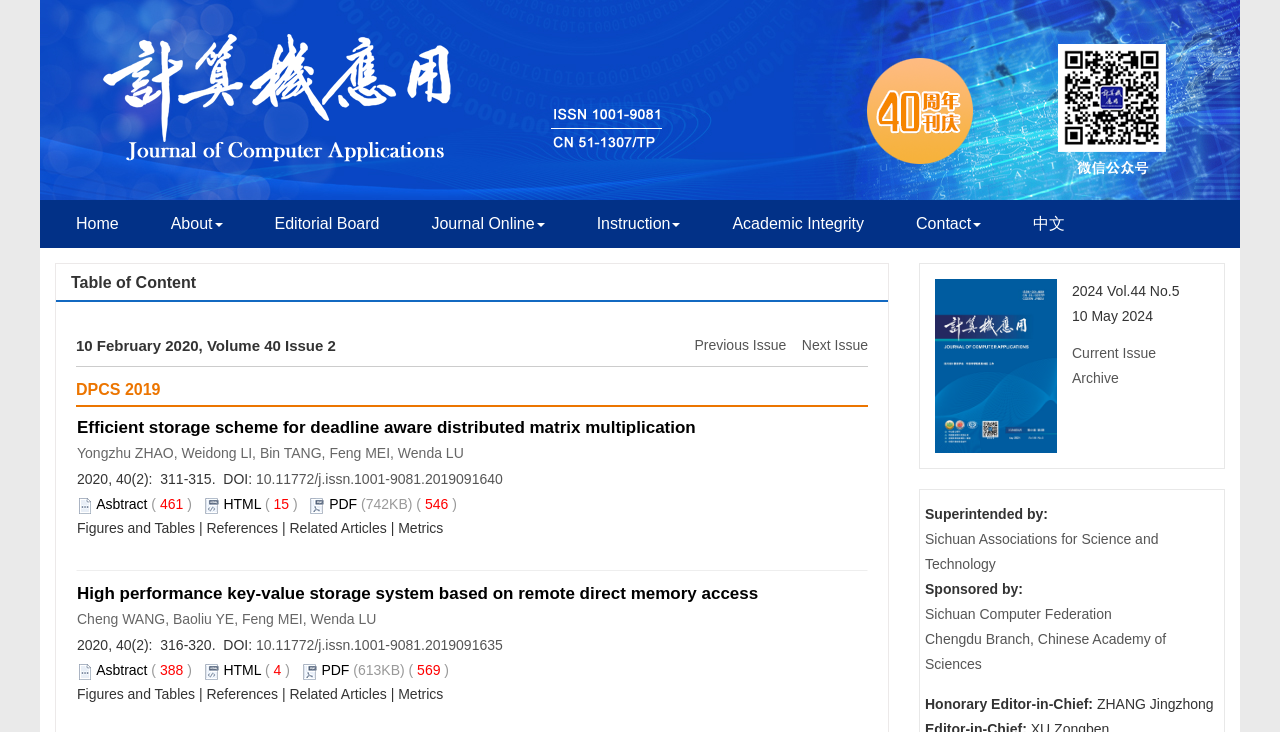Identify the coordinates of the bounding box for the element that must be clicked to accomplish the instruction: "Navigate to the About page".

None